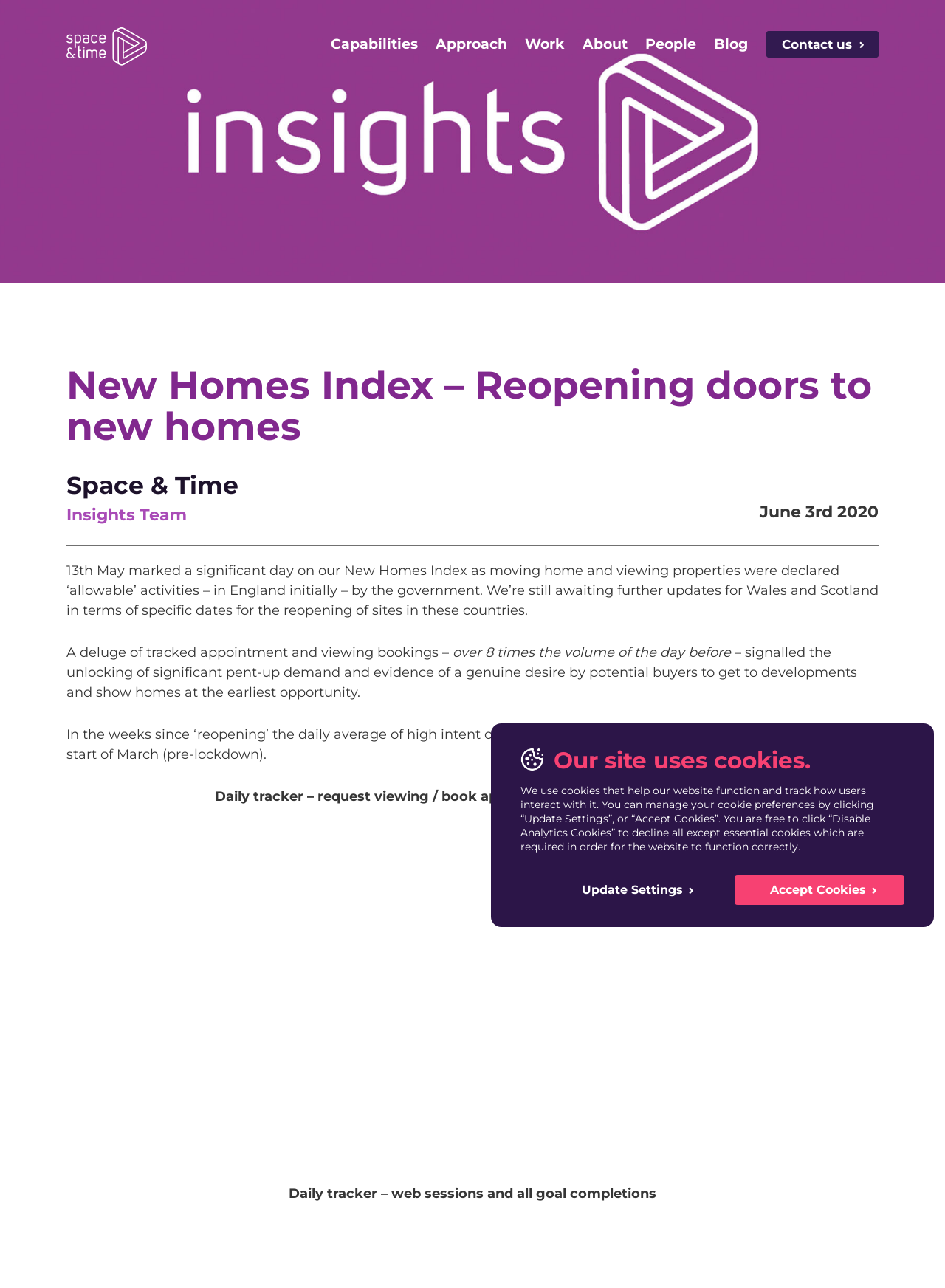What type of data is being tracked on the website?
We need a detailed and meticulous answer to the question.

Based on the article, it appears that the website is tracking data related to appointment and viewing bookings, as well as web sessions and goal completions. This data is being used to provide insights into the demand for new homes.